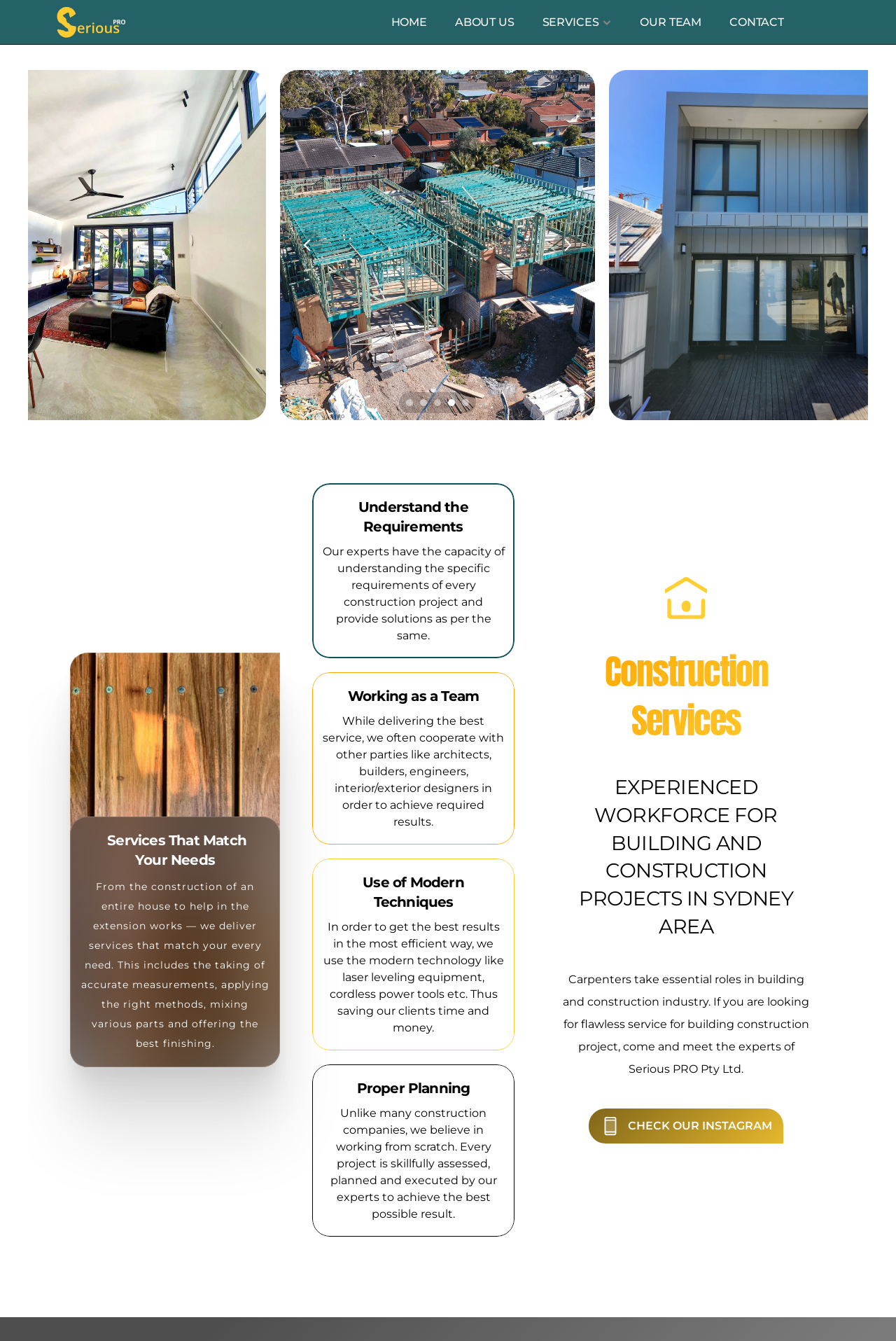Please identify the bounding box coordinates of the area I need to click to accomplish the following instruction: "Check our Instagram".

[0.657, 0.826, 0.874, 0.852]